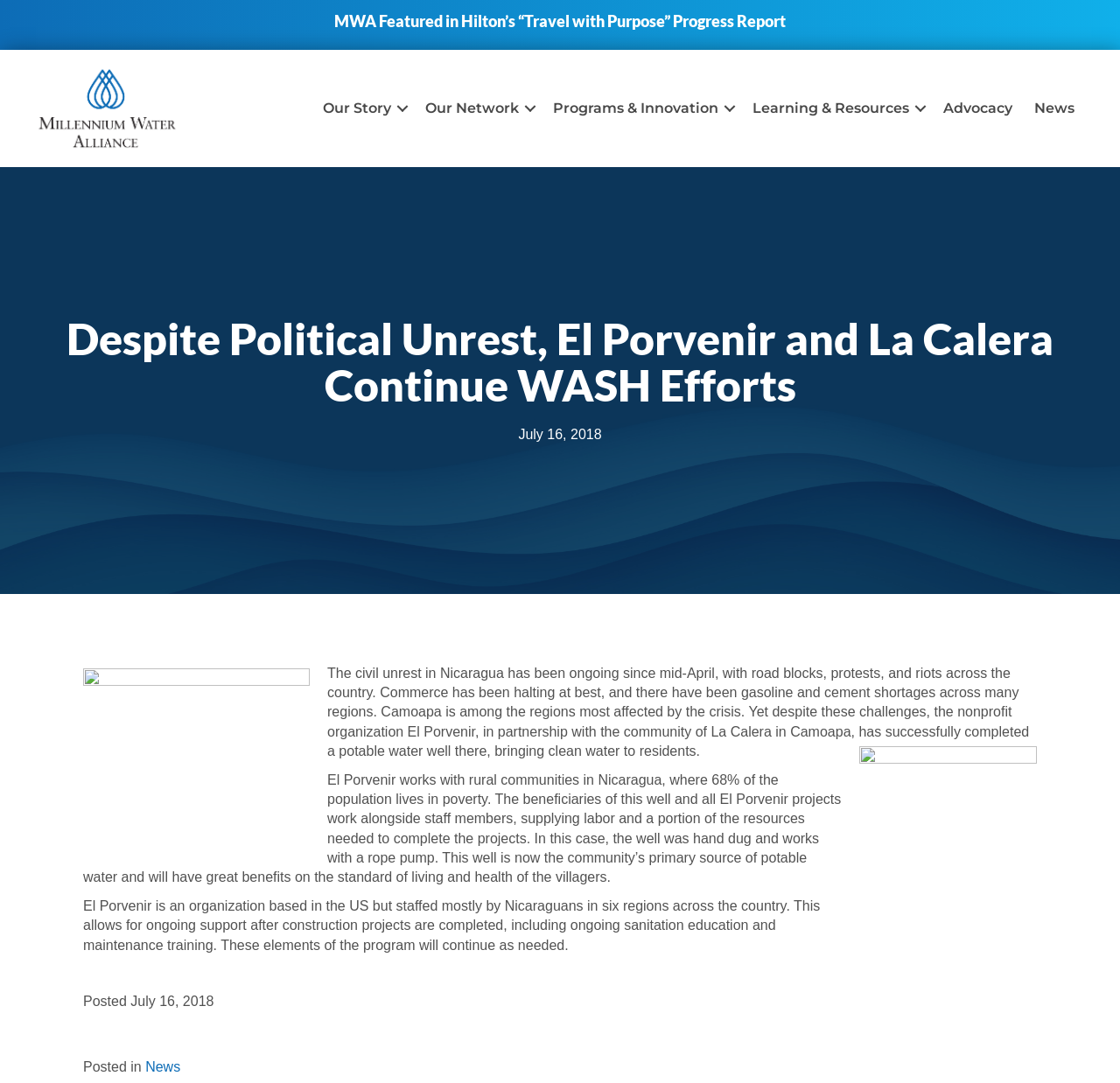Illustrate the webpage's structure and main components comprehensively.

The webpage is about the Millennium Water Alliance, with a focus on the efforts of El Porvenir and La Calera in Nicaragua despite the ongoing civil unrest. At the top, there is a heading that reads "MWA Featured in Hilton’s “Travel with Purpose” Progress Report" with a link to the report. Below this, there is a logo of the Millennium Water Alliance on the left side, and a navigation menu on the right side with links to various sections of the website, including "Our Story", "Our Network", "Programs & Innovation", "Learning & Resources", "Advocacy", and "News".

The main content of the webpage is an article about El Porvenir and La Calera's efforts in Nicaragua. The article is headed by a title "Despite Political Unrest, El Porvenir and La Calera Continue WASH Efforts" and is dated July 16, 2018. The article describes the challenges faced by Nicaragua due to the civil unrest, including road blocks, protests, and riots, which have led to gasoline and cement shortages. Despite these challenges, El Porvenir and La Calera have successfully completed a potable water well in Camoapa, bringing clean water to the residents.

The article goes on to describe the work of El Porvenir, a nonprofit organization that works with rural communities in Nicaragua, where 68% of the population lives in poverty. The organization works alongside the community, providing labor and resources to complete projects, and in this case, the well was hand-dug and works with a rope pump. The article also mentions that El Porvenir provides ongoing support after construction projects are completed, including sanitation education and maintenance training.

At the bottom of the article, there is a link to the "News" section of the website, and a note that the article was posted on July 16, 2018.